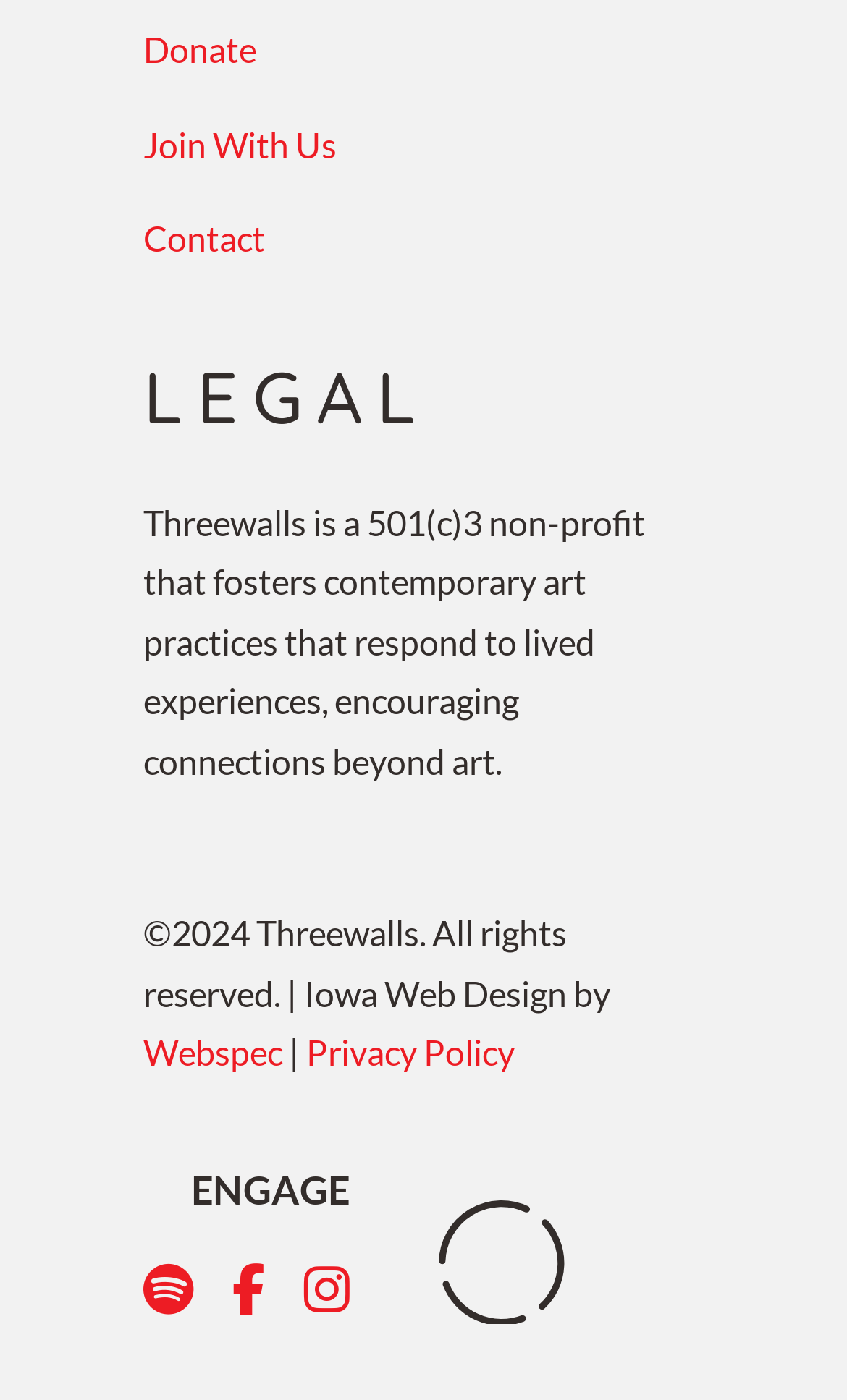Please determine the bounding box coordinates for the element with the description: "title="Link to Threewalls Instagram"".

[0.359, 0.902, 0.413, 0.946]